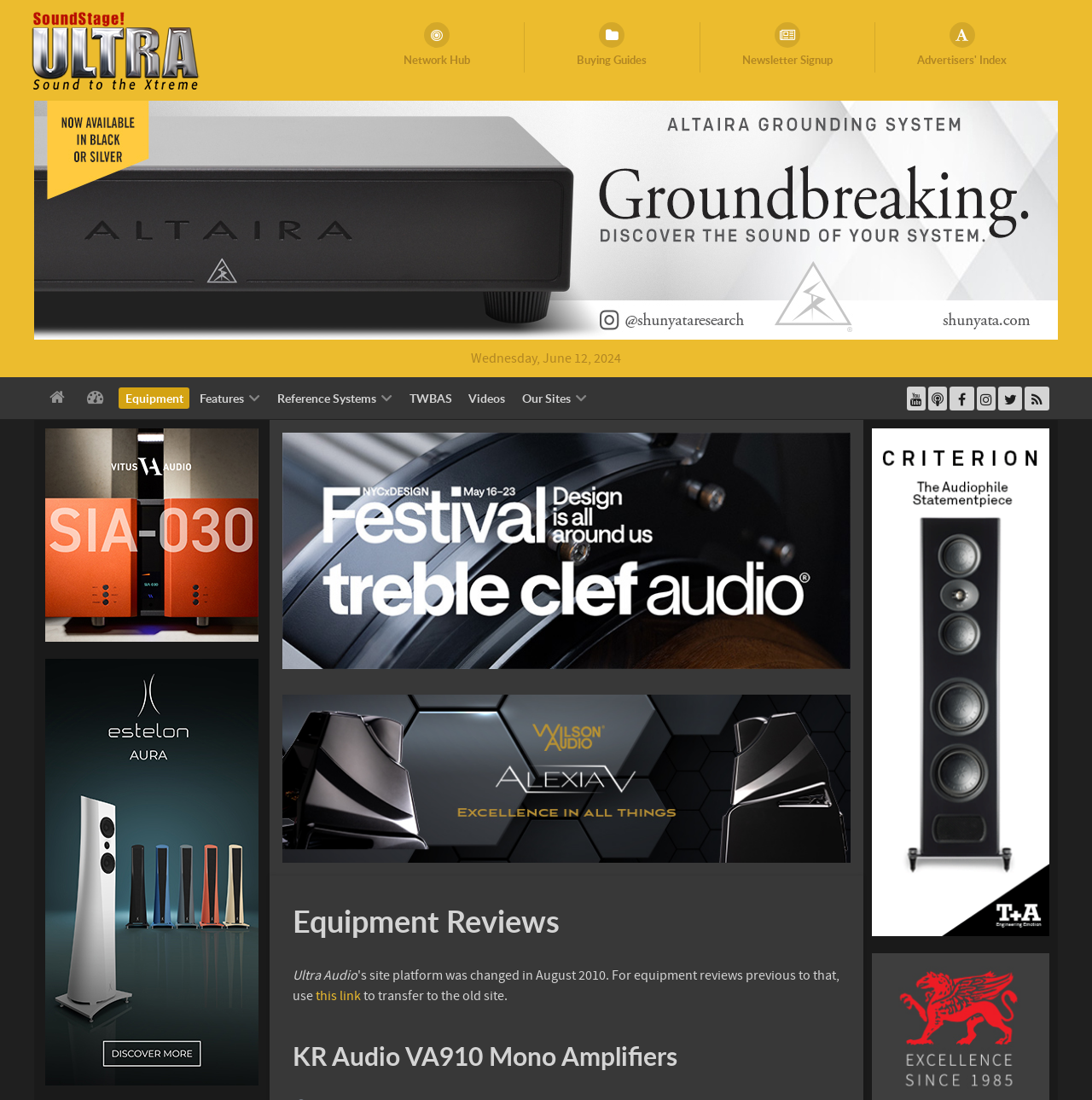Identify the bounding box coordinates for the element that needs to be clicked to fulfill this instruction: "Read the KR Audio VA910 Mono Amplifiers review". Provide the coordinates in the format of four float numbers between 0 and 1: [left, top, right, bottom].

[0.268, 0.943, 0.77, 0.978]